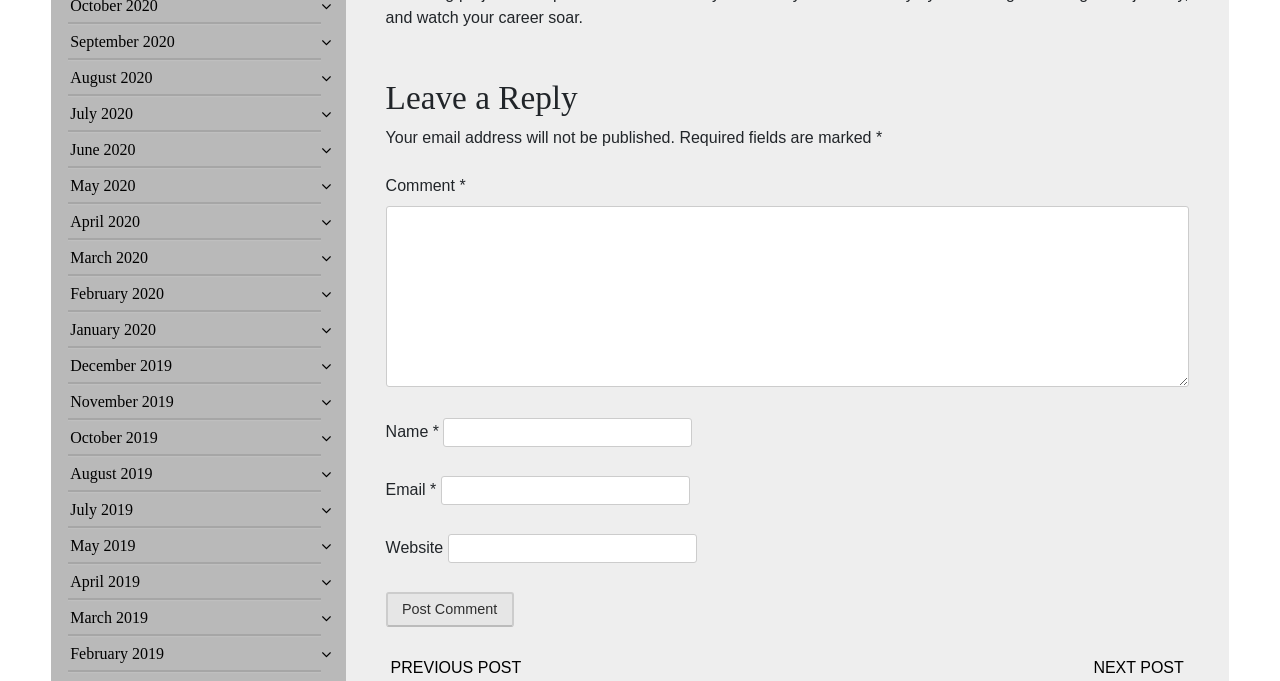Pinpoint the bounding box coordinates of the clickable area necessary to execute the following instruction: "Enter your name". The coordinates should be given as four float numbers between 0 and 1, namely [left, top, right, bottom].

[0.346, 0.613, 0.541, 0.657]